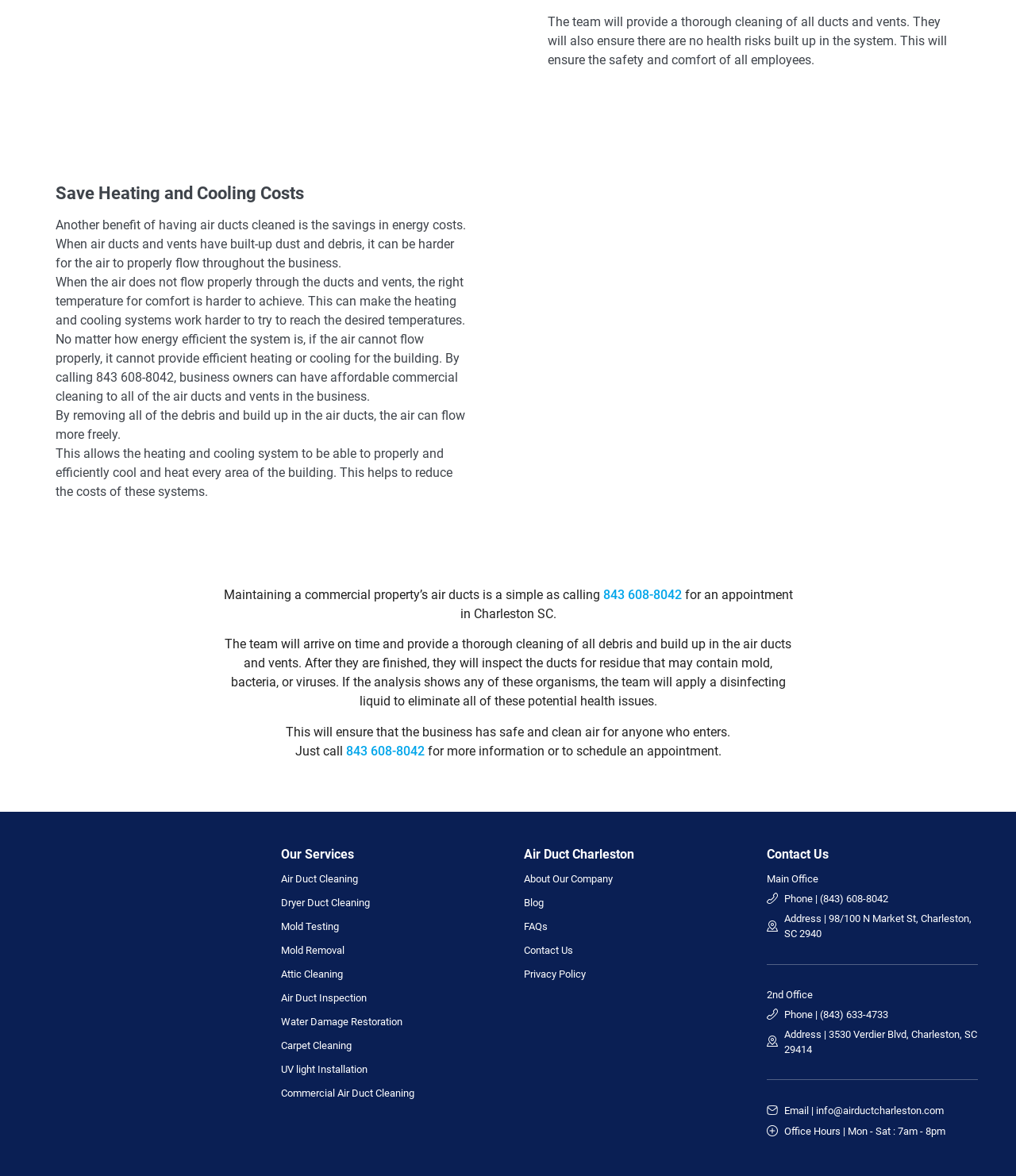Using the given description, provide the bounding box coordinates formatted as (top-left x, top-left y, bottom-right x, bottom-right y), with all values being floating point numbers between 0 and 1. Description: alt="Air Duct Charleston Logo White"

[0.03, 0.715, 0.186, 0.735]